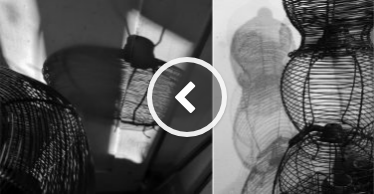What is the shape of the navigation icon?
Using the image as a reference, answer the question in detail.

I looked at the center of the image and found a circular navigation icon that allows users to scroll or navigate through additional images.